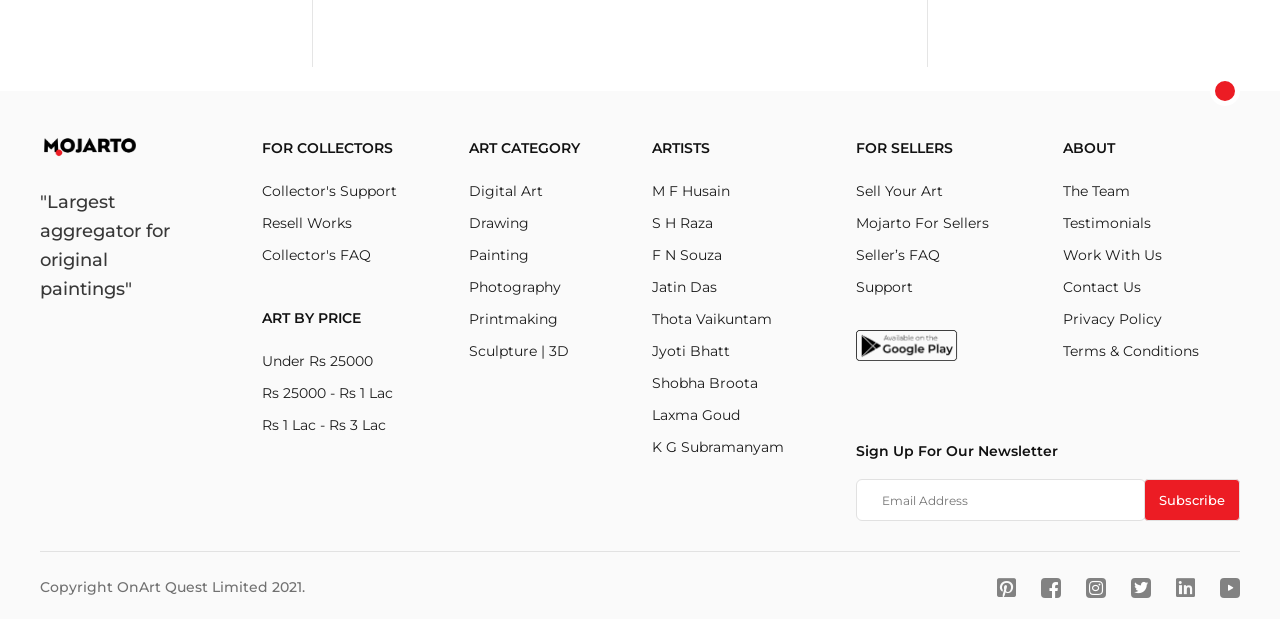How can sellers contact the website?
Kindly offer a detailed explanation using the data available in the image.

The 'FOR SELLERS' section contains a link to 'Support', which suggests that sellers can contact the website through this link.